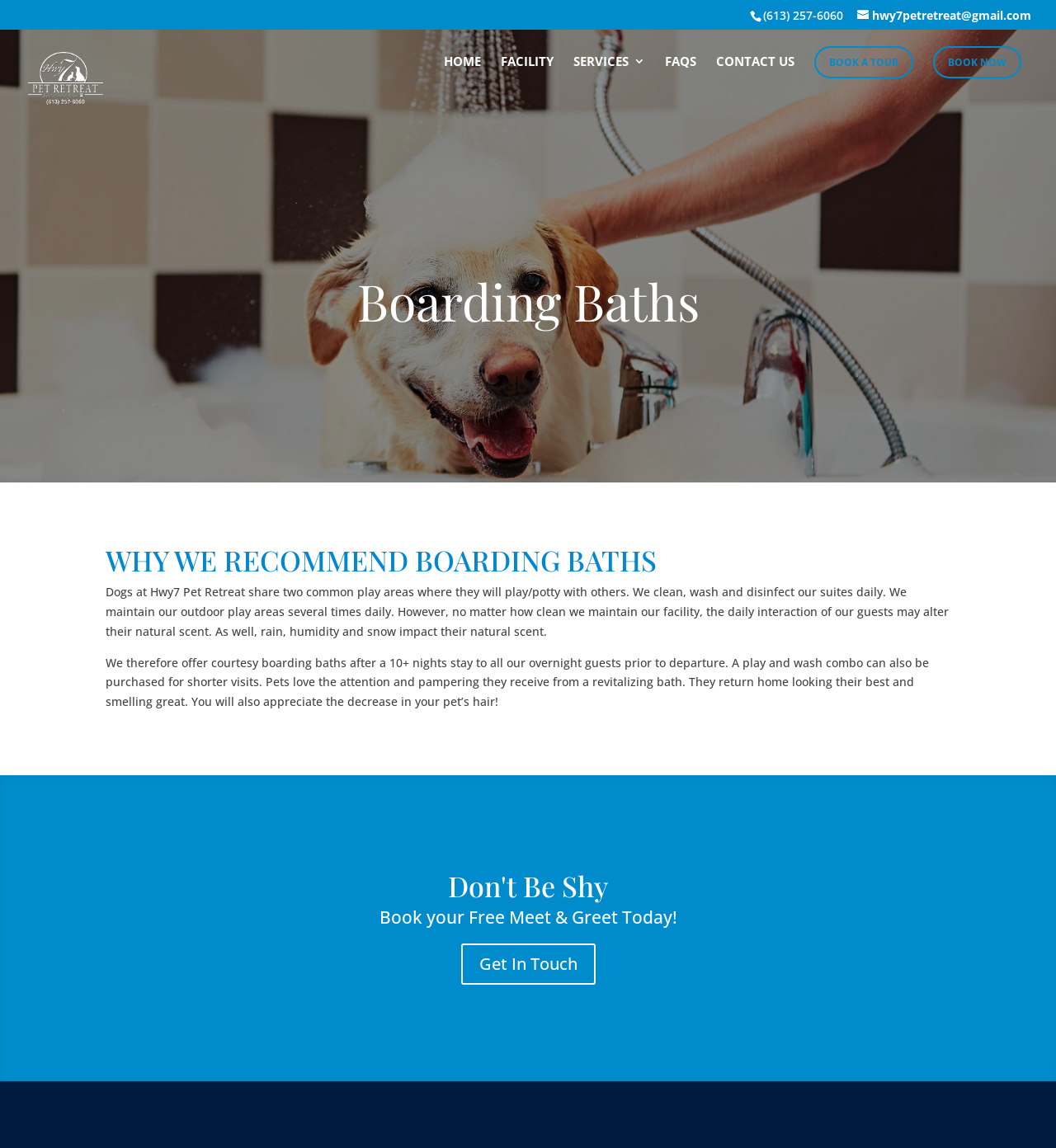Generate a thorough description of the webpage.

The webpage is about Hwy 7 Pet Retreat, a pet boarding and daycare facility in Ottawa, Ontario. At the top of the page, there is a phone number "(613) 257-6060" and an email address "hwy7petretreat@gmail.com" displayed prominently. 

Below the contact information, there is a logo or image of Hwy 7 Pet Retreat, accompanied by a link to the homepage. 

The main navigation menu is located below the logo, with links to "HOME", "FACILITY", "SERVICES 3", "FAQS", "CONTACT US", and "BOOK A TOUR" and "BOOK NOW" on the right side. 

The main content of the page is divided into sections. The first section has a heading "Boarding Baths" and discusses the importance of keeping pets clean during their stay. 

The next section has a heading "WHY WE RECOMMEND BOARDING BATHS" and explains the benefits of boarding baths, including the courtesy baths offered to overnight guests and the option to purchase a play and wash combo for shorter visits. 

Further down the page, there is a section with a heading "Don't Be Shy" and a call-to-action to book a free meet and greet, accompanied by a link to "Get In Touch".